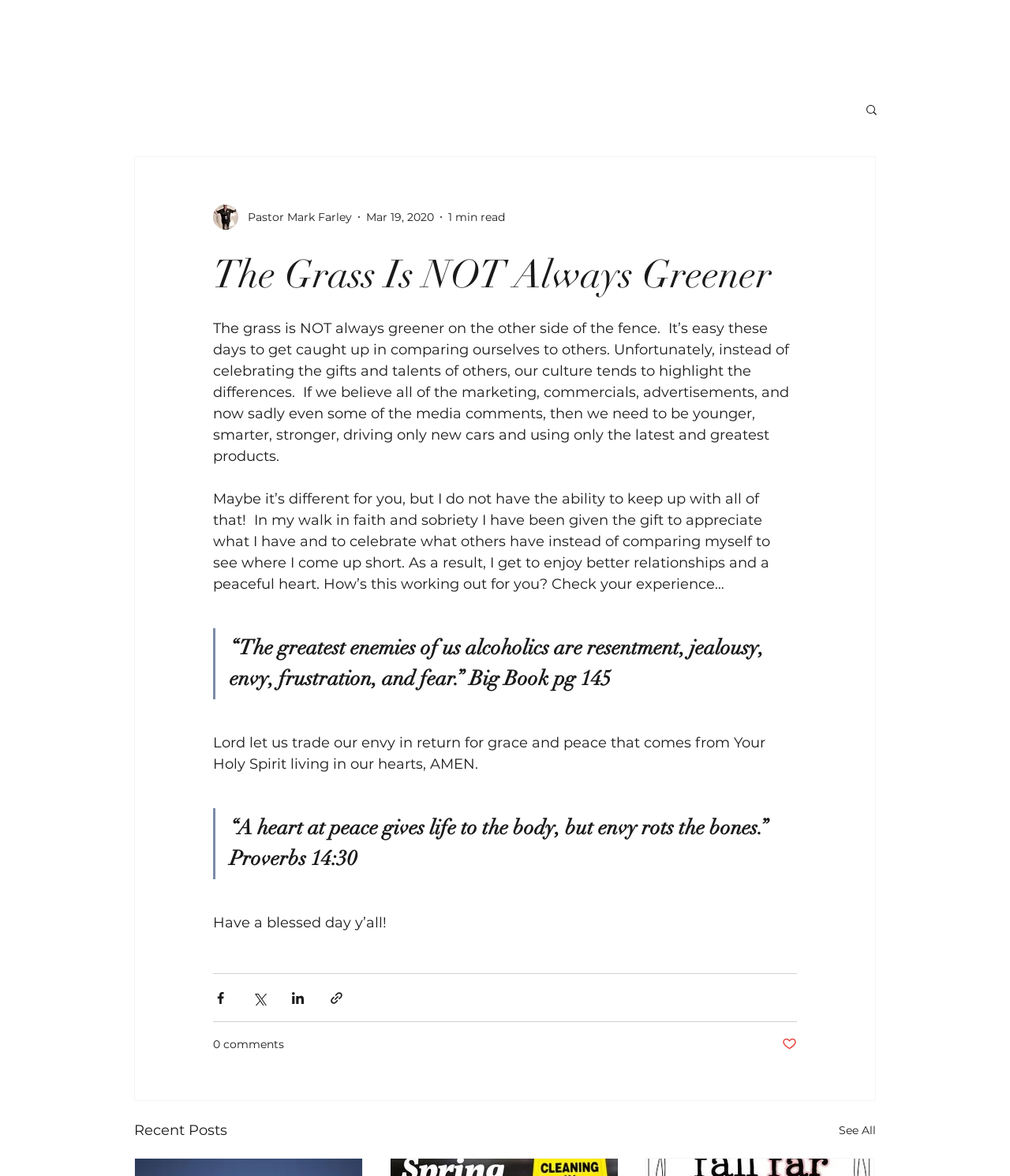Given the description Homes From Heaven, predict the bounding box coordinates of the UI element. Ensure the coordinates are in the format (top-left x, top-left y, bottom-right x, bottom-right y) and all values are between 0 and 1.

[0.291, 0.013, 0.409, 0.054]